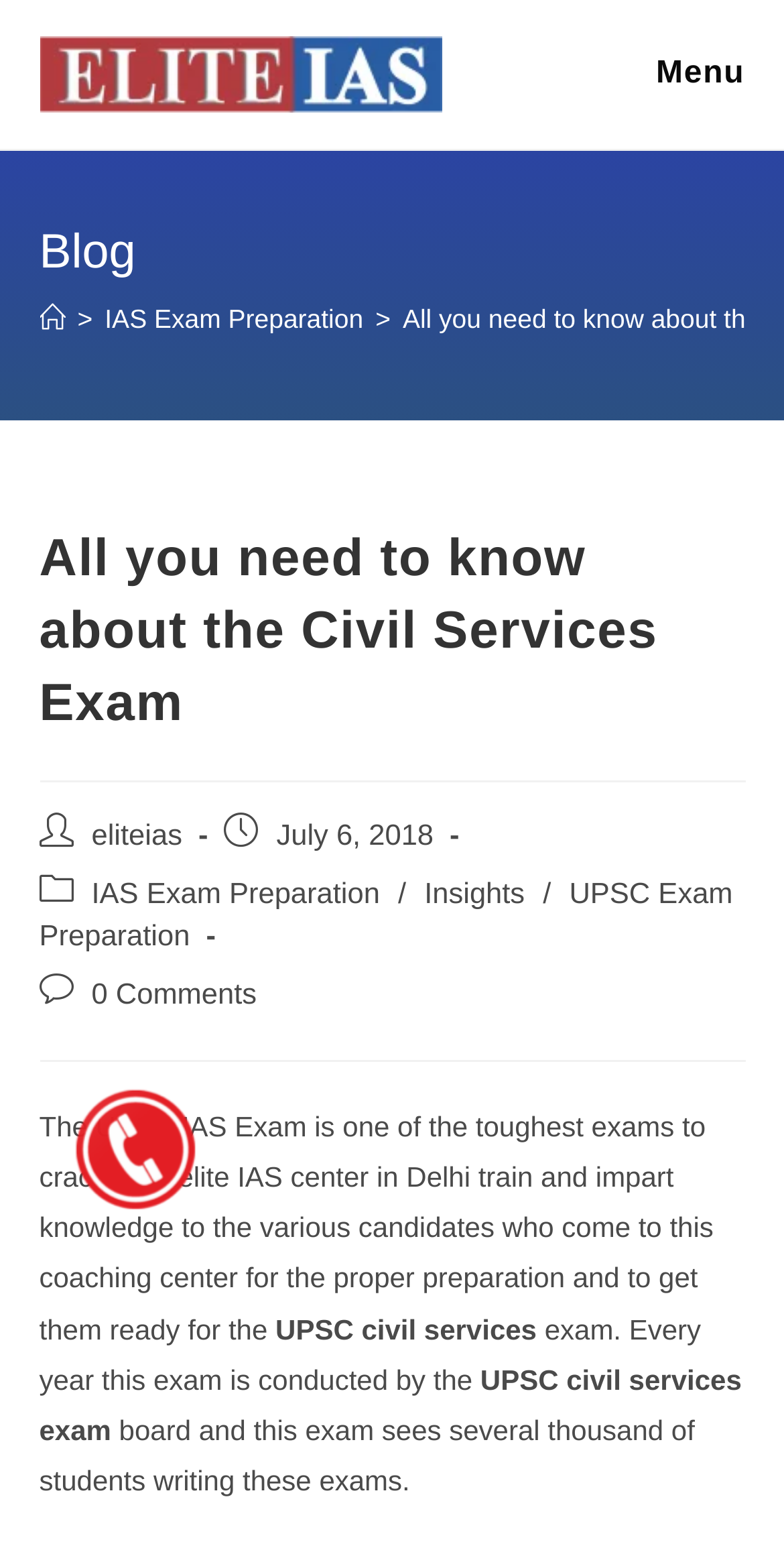Please determine the bounding box coordinates of the area that needs to be clicked to complete this task: 'Click the Eliteias link'. The coordinates must be four float numbers between 0 and 1, formatted as [left, top, right, bottom].

[0.05, 0.036, 0.563, 0.057]